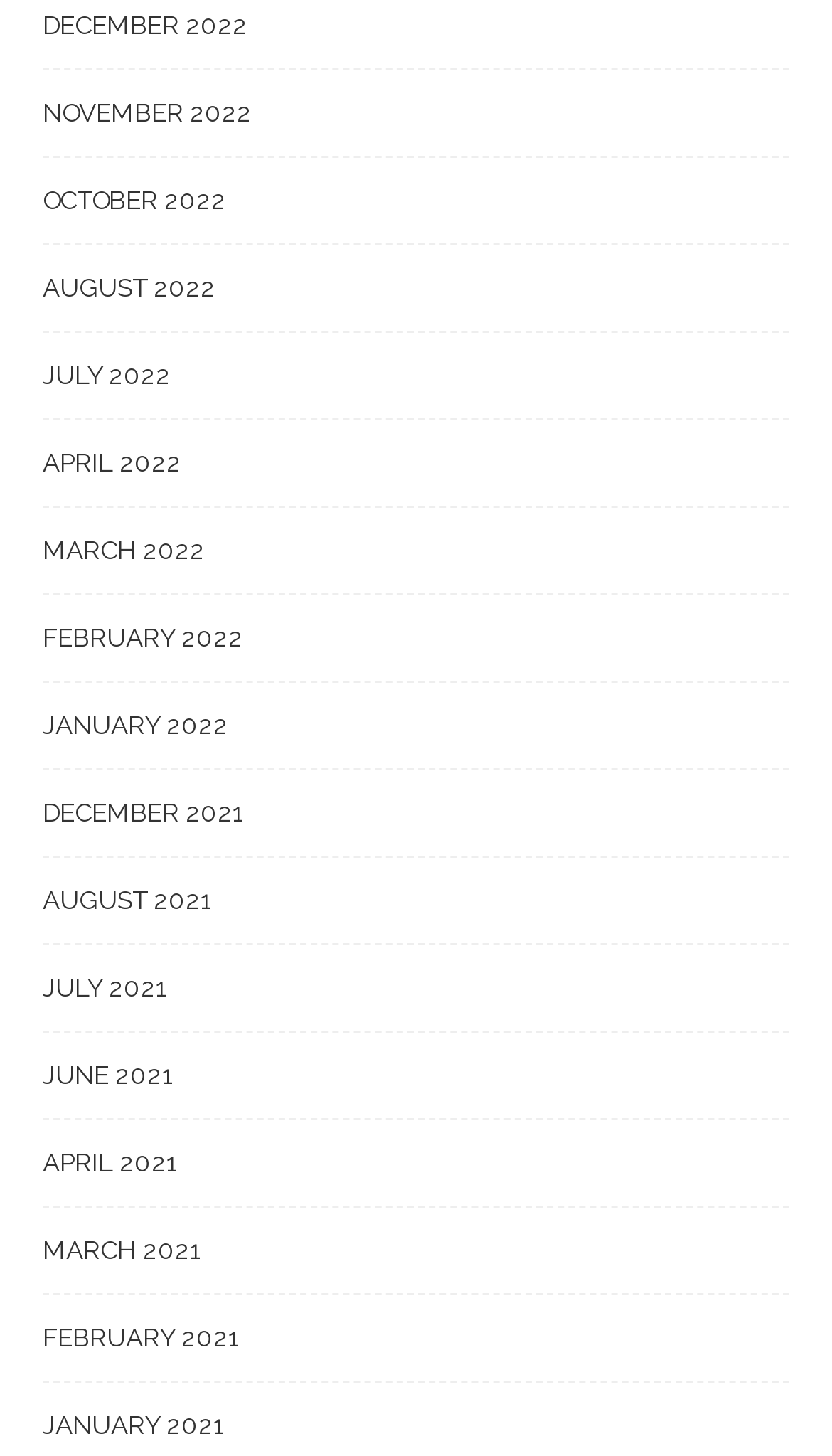Please determine the bounding box coordinates of the section I need to click to accomplish this instruction: "Explore Degrees / Majors".

None